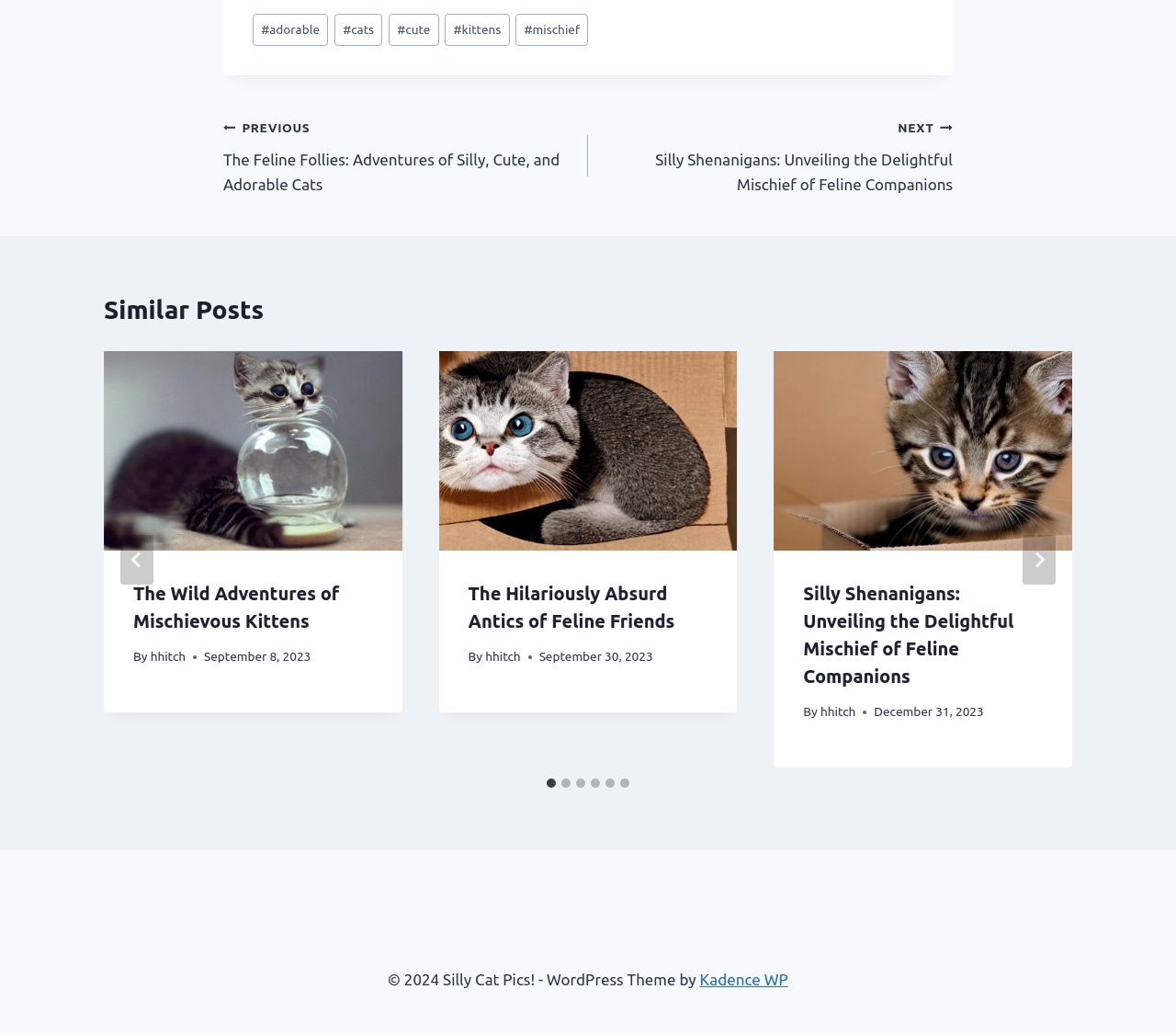Specify the bounding box coordinates of the element's region that should be clicked to achieve the following instruction: "Click on the 'Go to last slide' button". The bounding box coordinates consist of four float numbers between 0 and 1, in the format [left, top, right, bottom].

[0.102, 0.517, 0.13, 0.565]